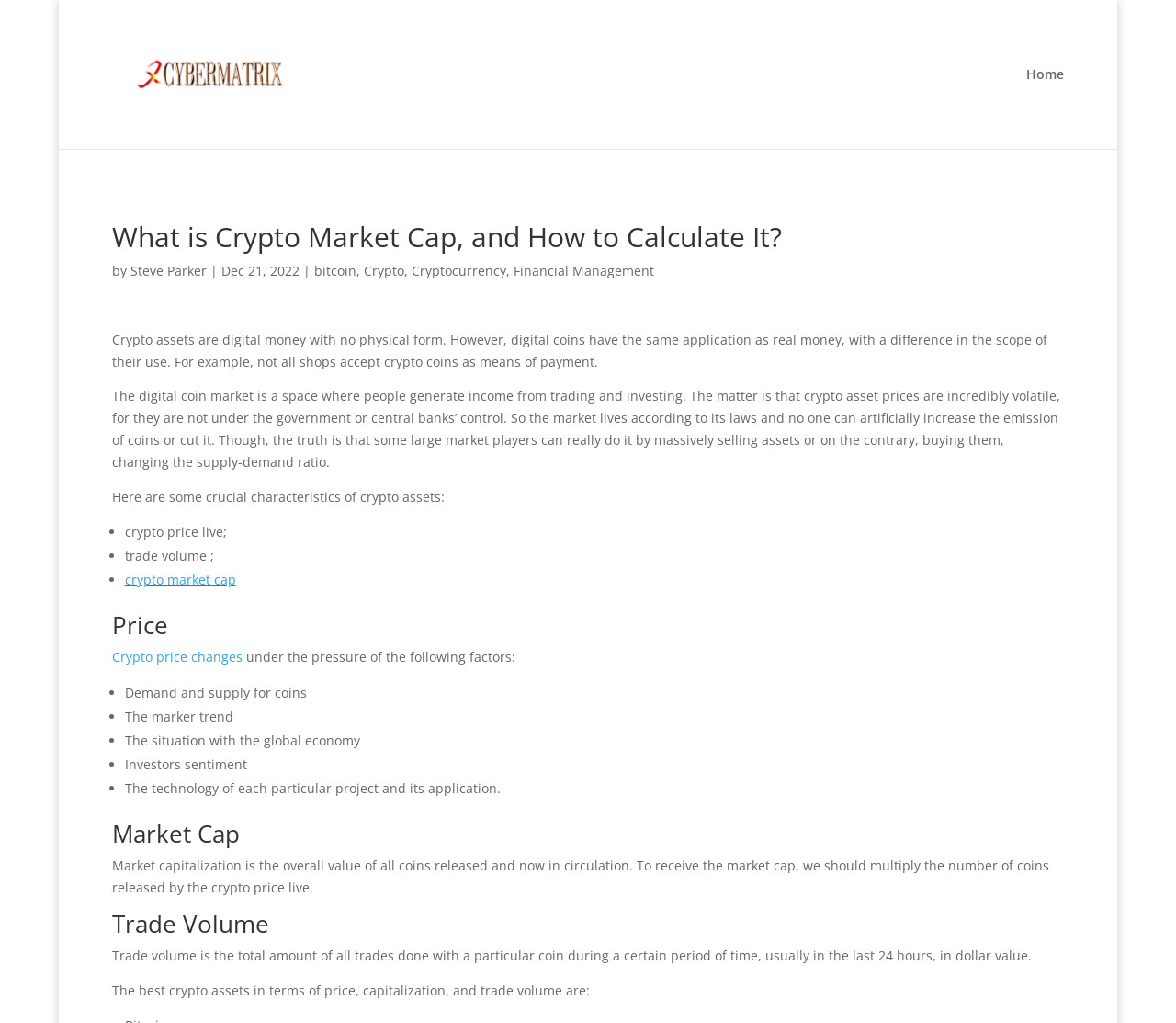Please identify the bounding box coordinates of the element on the webpage that should be clicked to follow this instruction: "Visit the 'GENERAL' category". The bounding box coordinates should be given as four float numbers between 0 and 1, formatted as [left, top, right, bottom].

None